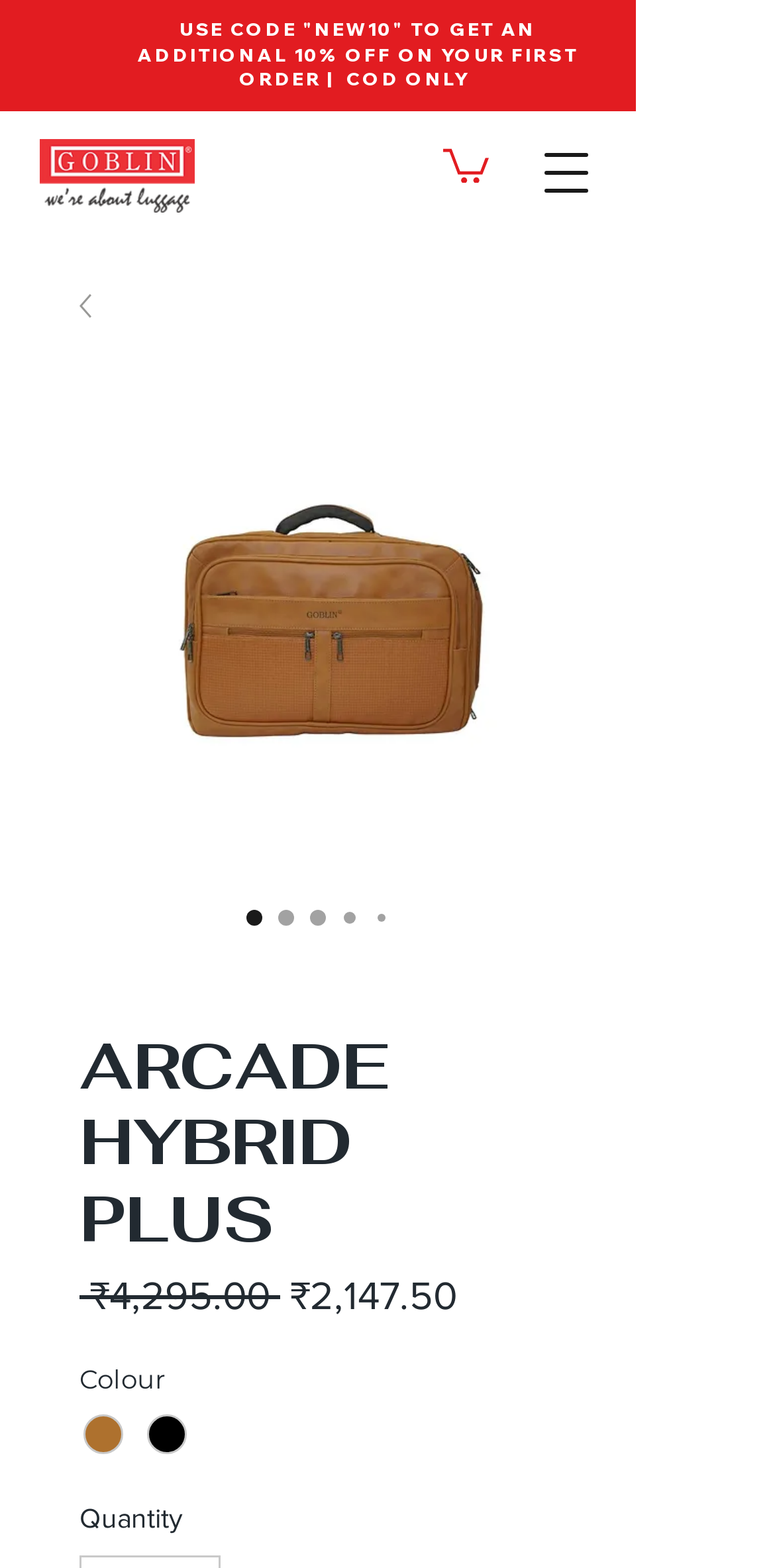What is the name of the product?
Can you give a detailed and elaborate answer to the question?

I found the name of the product by looking at the heading element with the text 'ARCADE HYBRID PLUS' which is located at the top of the page.